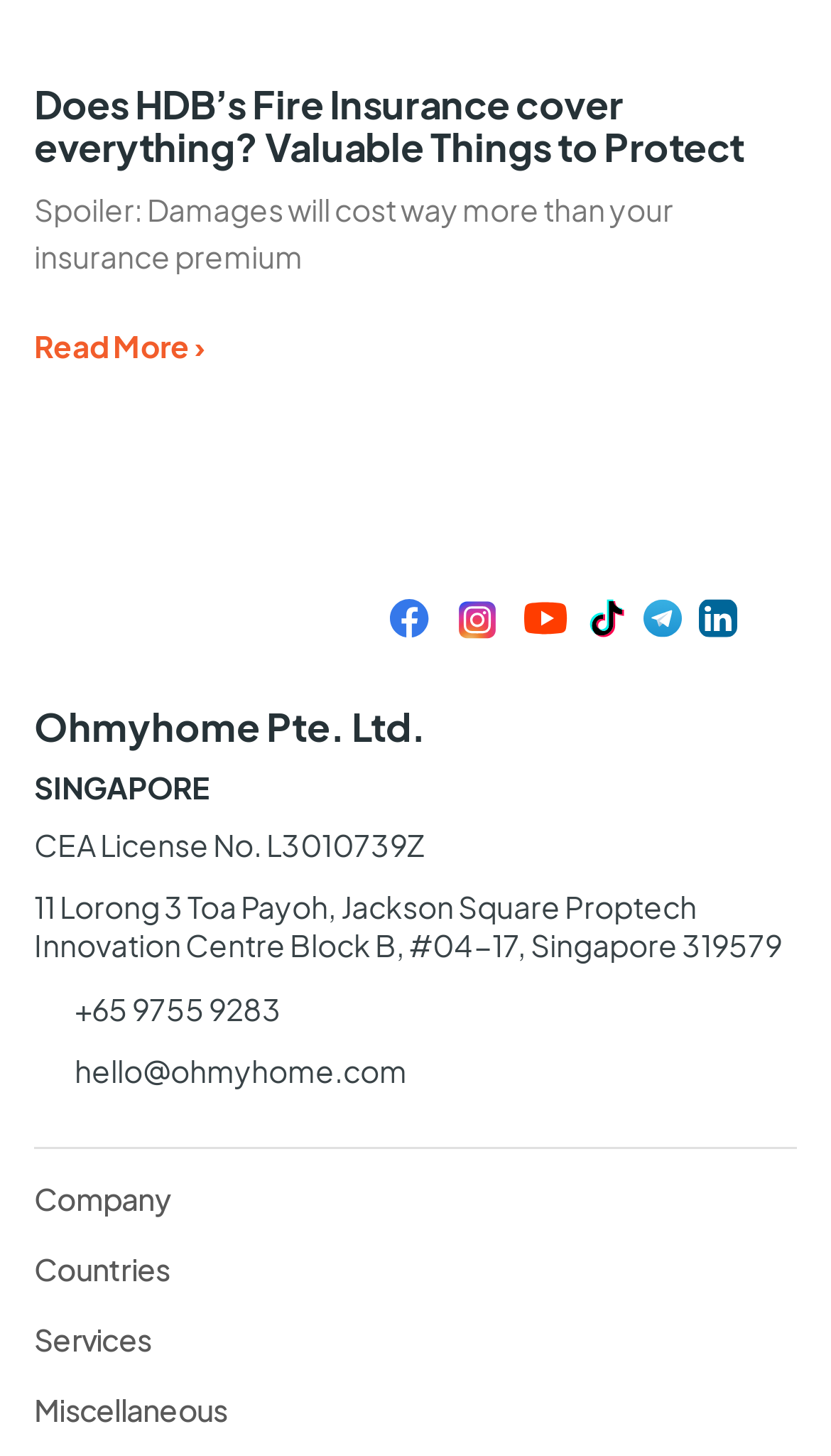Specify the bounding box coordinates of the area to click in order to execute this command: 'Visit Ohmyhome's Facebook page'. The coordinates should consist of four float numbers ranging from 0 to 1, and should be formatted as [left, top, right, bottom].

[0.462, 0.407, 0.523, 0.442]